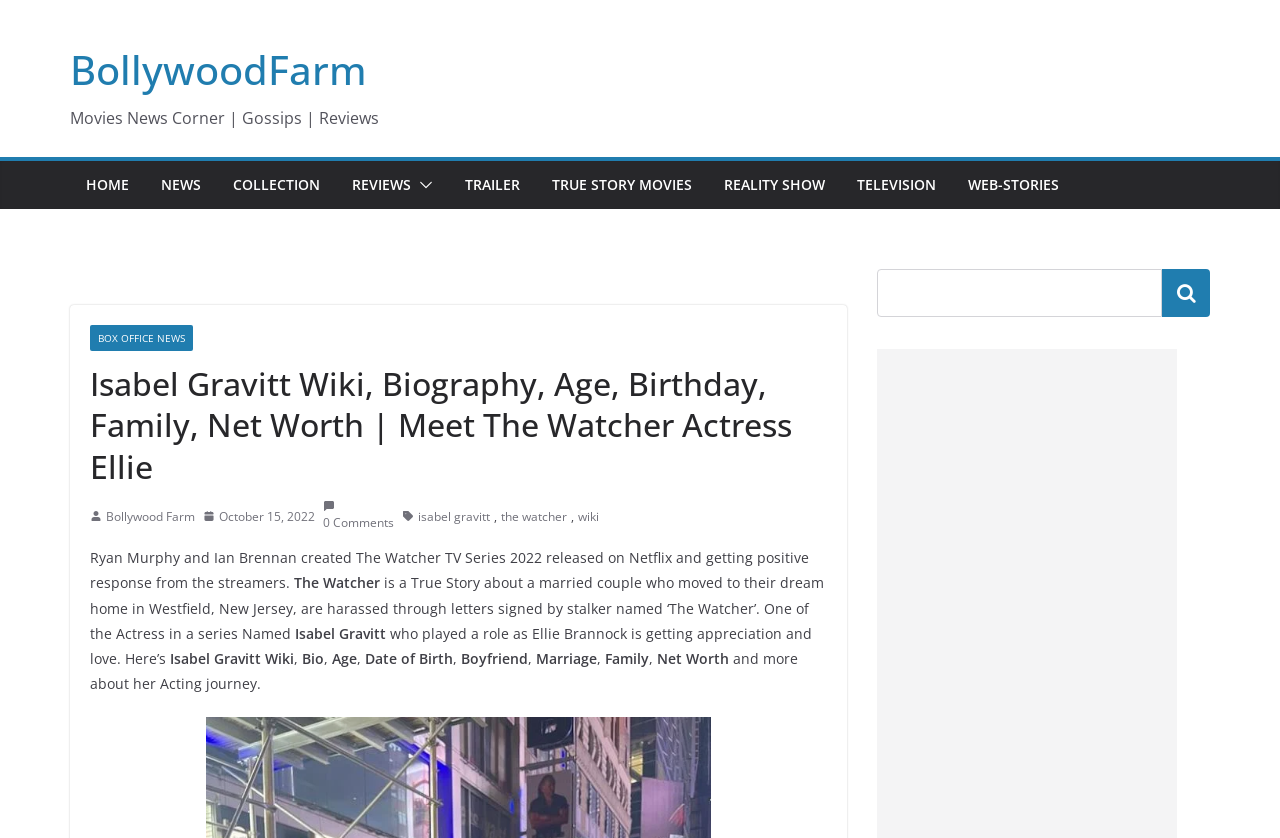Determine the main headline of the webpage and provide its text.

Isabel Gravitt Wiki, Biography, Age, Birthday, Family, Net Worth | Meet The Watcher Actress Ellie